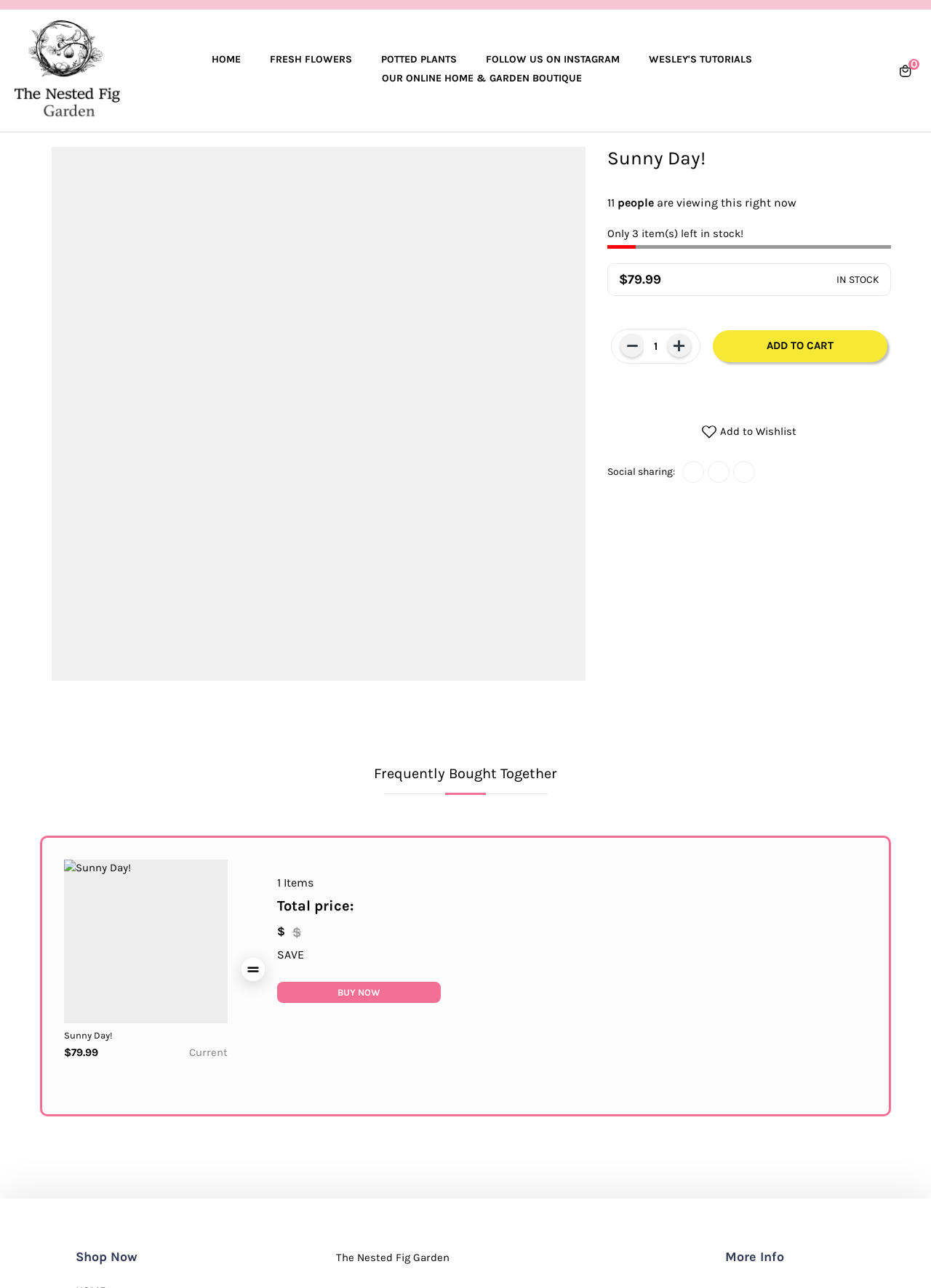Highlight the bounding box coordinates of the element that should be clicked to carry out the following instruction: "Follow the link to 'FRESH FLOWERS'". The coordinates must be given as four float numbers ranging from 0 to 1, i.e., [left, top, right, bottom].

[0.276, 0.04, 0.393, 0.052]